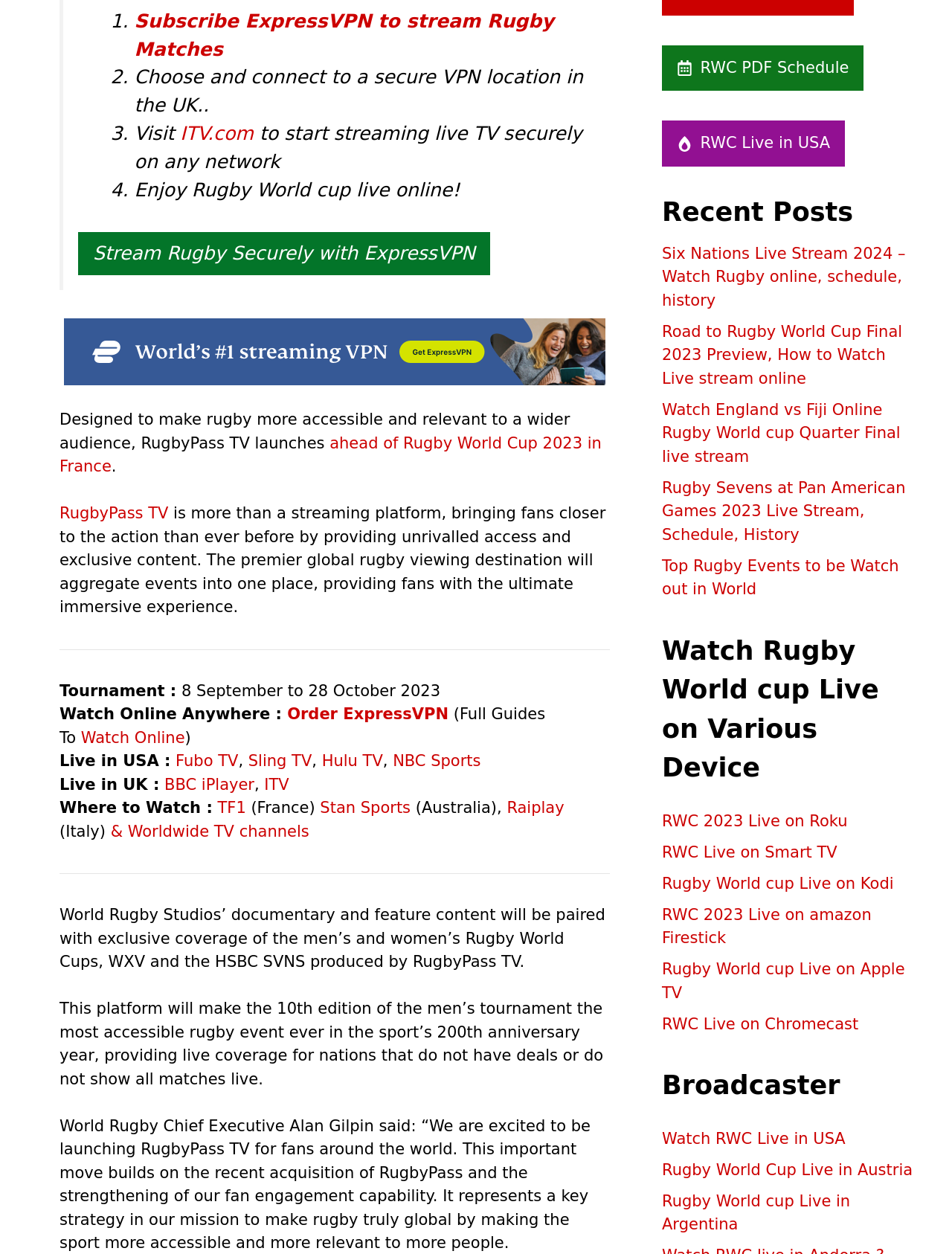Given the webpage screenshot and the description, determine the bounding box coordinates (top-left x, top-left y, bottom-right x, bottom-right y) that define the location of the UI element matching this description: Stream Rugby Securely with ExpressVPN

[0.082, 0.185, 0.515, 0.219]